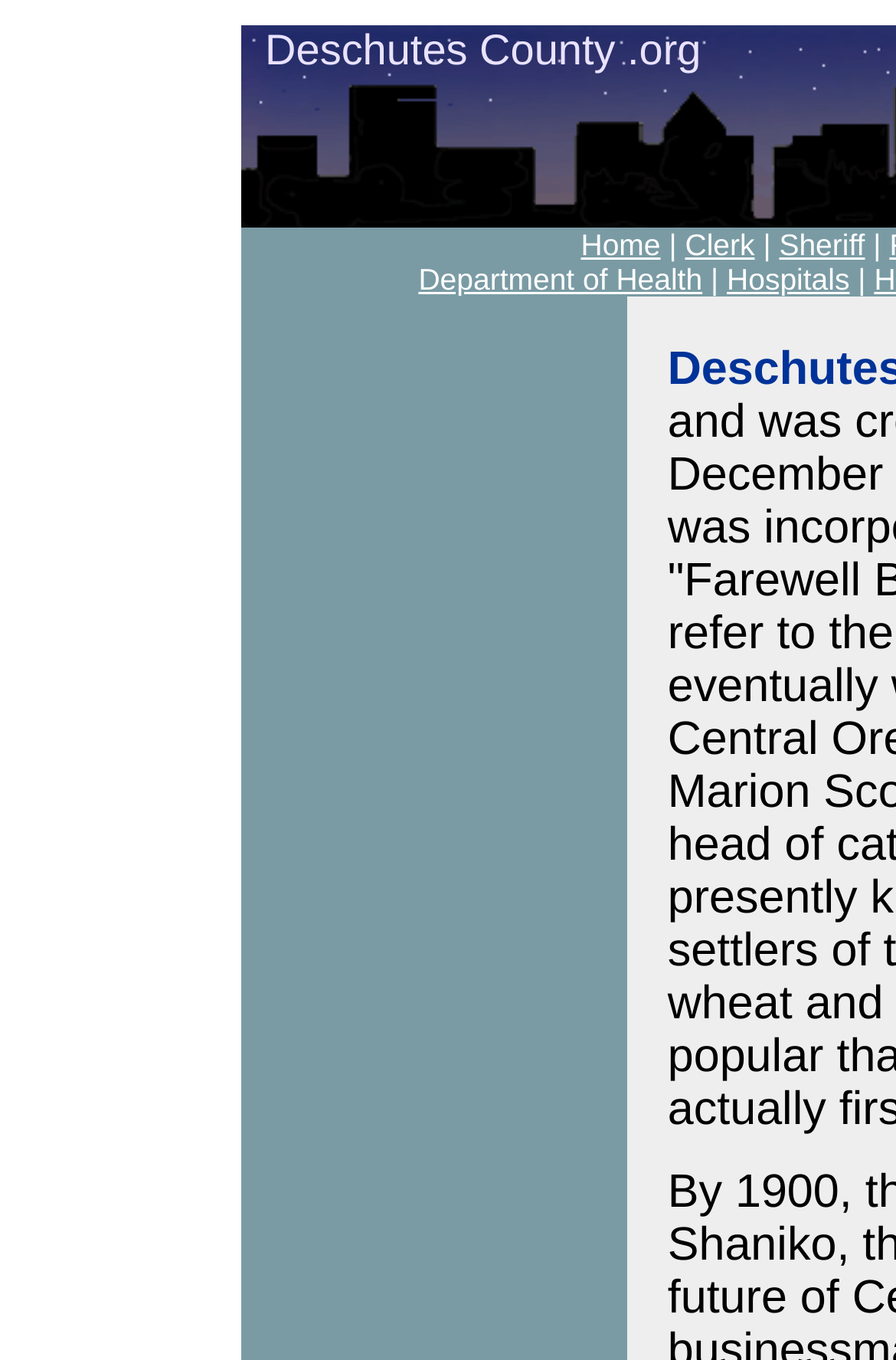Provide a brief response to the question below using one word or phrase:
How many links are below the 'Home' link?

3